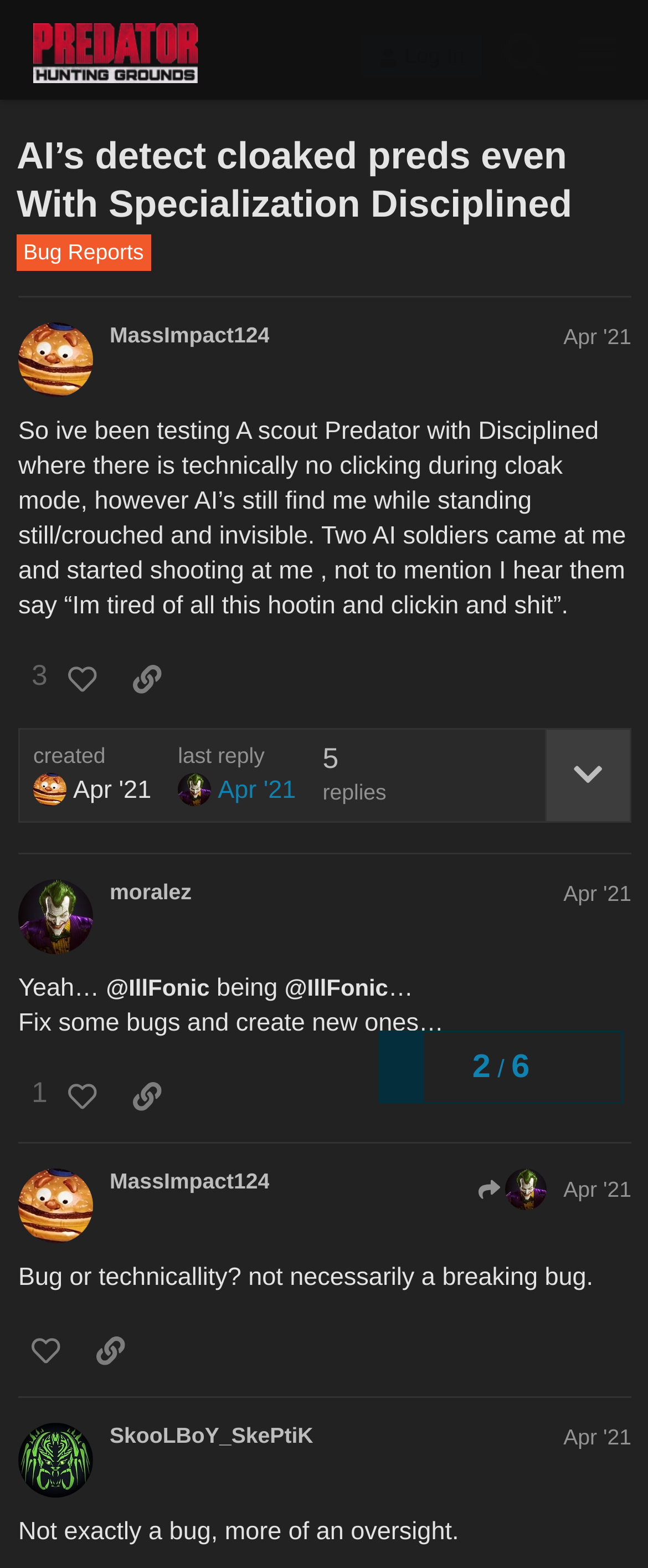Please find the bounding box coordinates of the element that must be clicked to perform the given instruction: "Log in to the forum". The coordinates should be four float numbers from 0 to 1, i.e., [left, top, right, bottom].

[0.557, 0.023, 0.743, 0.049]